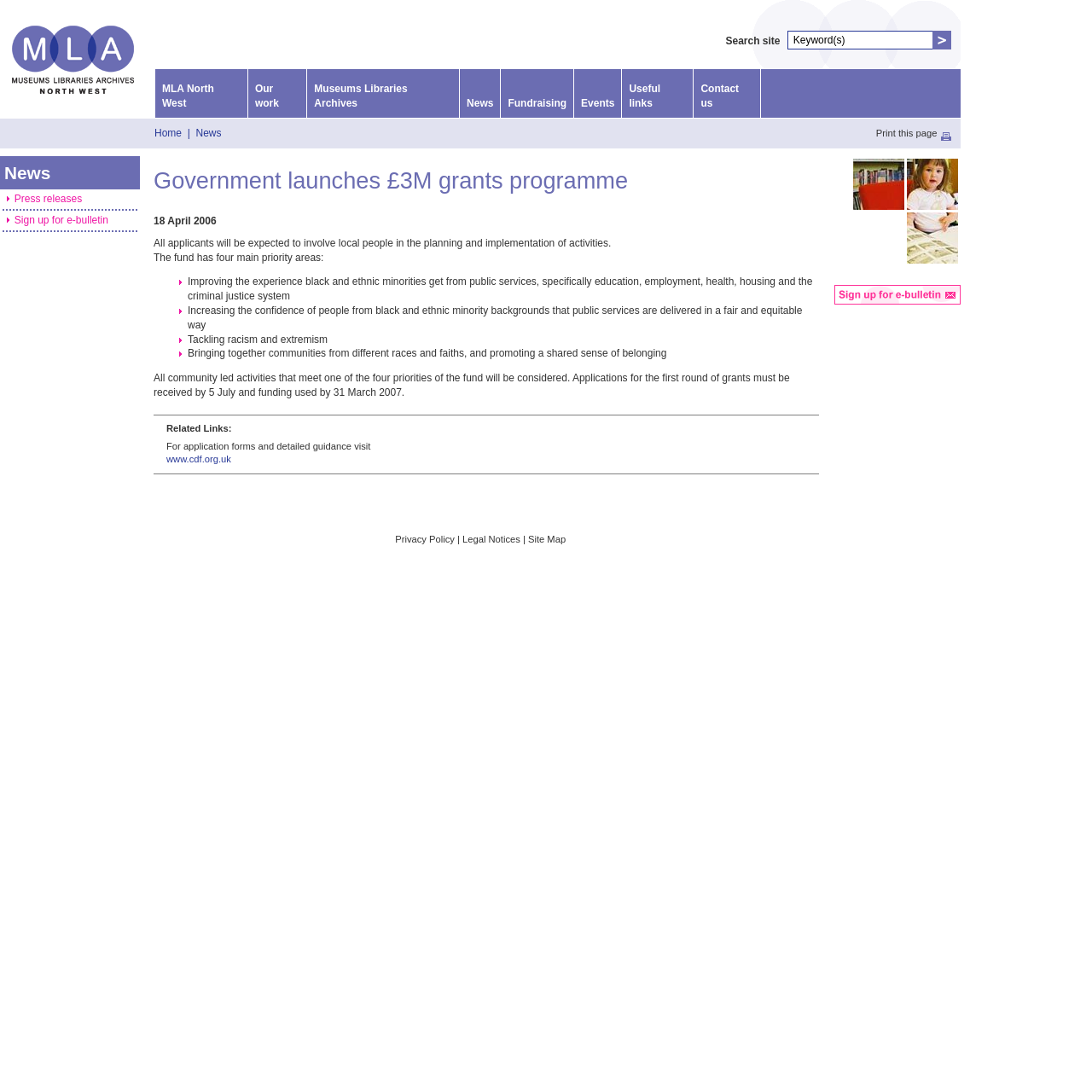Please identify the bounding box coordinates of where to click in order to follow the instruction: "Search the site".

[0.721, 0.028, 0.854, 0.045]